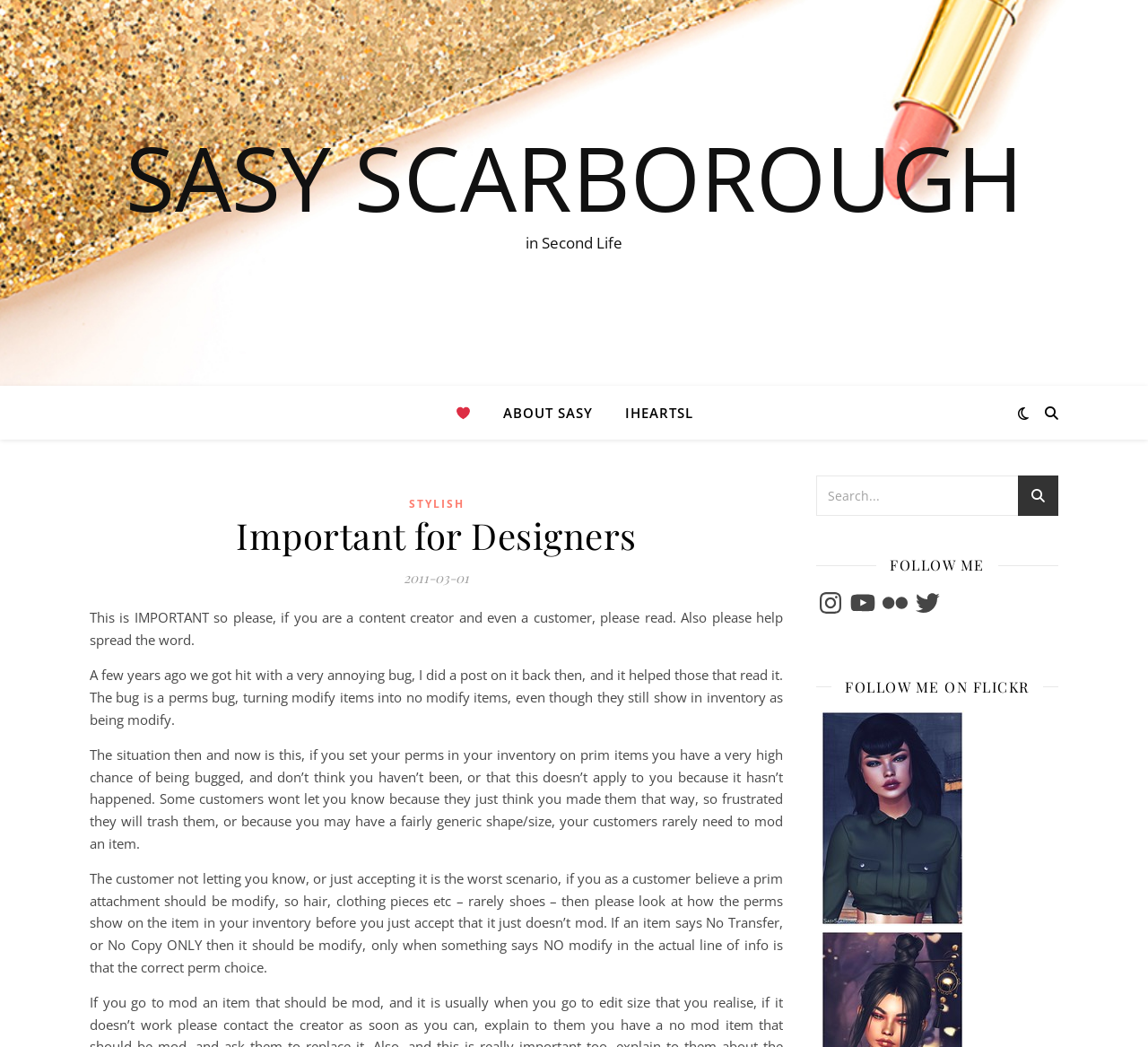Please determine the bounding box coordinates of the clickable area required to carry out the following instruction: "go to home page". The coordinates must be four float numbers between 0 and 1, represented as [left, top, right, bottom].

None